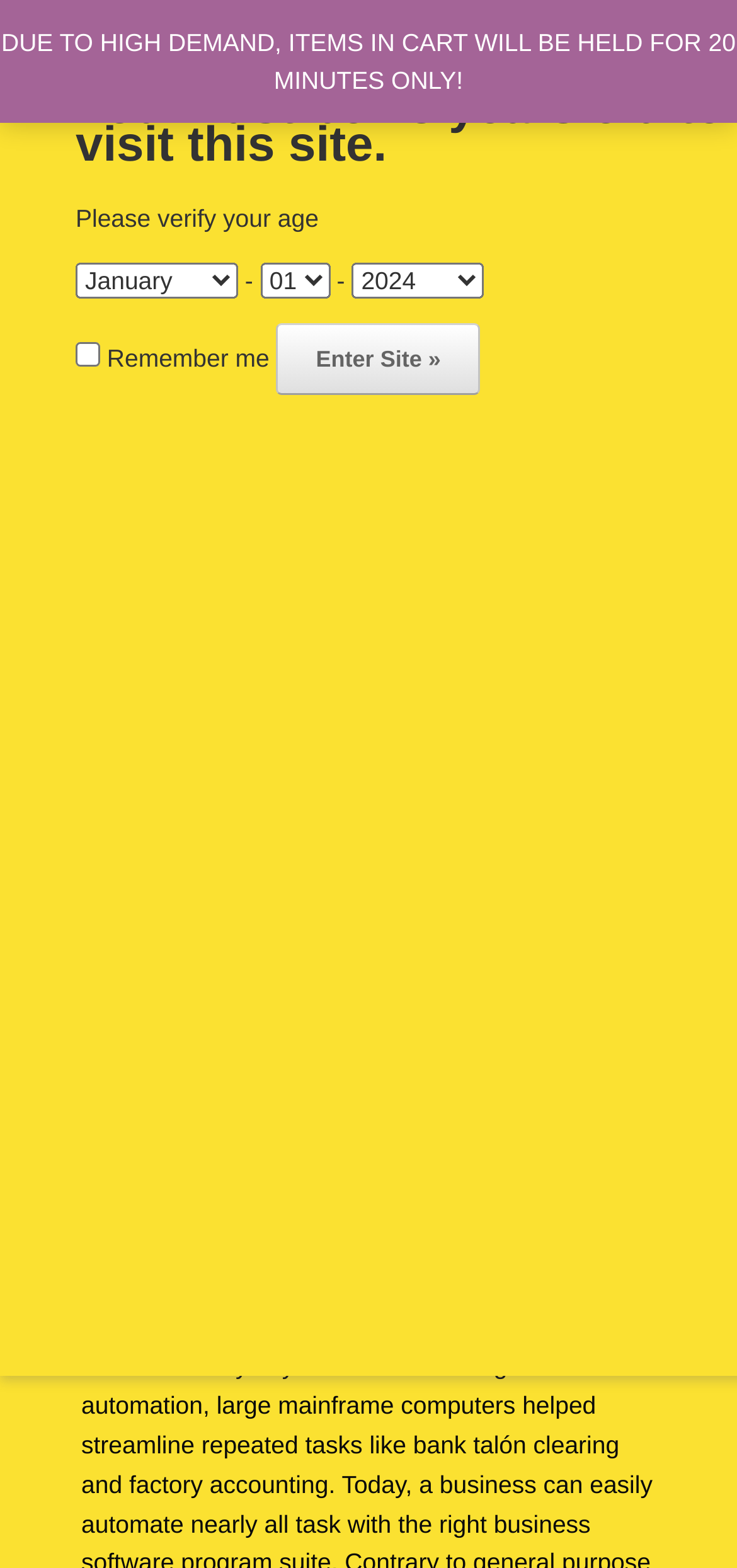What is the warning message displayed on the page?
Provide a detailed and extensive answer to the question.

The warning message can be determined by looking at the static text element 'DUE TO HIGH DEMAND, ITEMS IN CART WILL BE HELD FOR 20 MINUTES ONLY!' which is a separate element on the page.